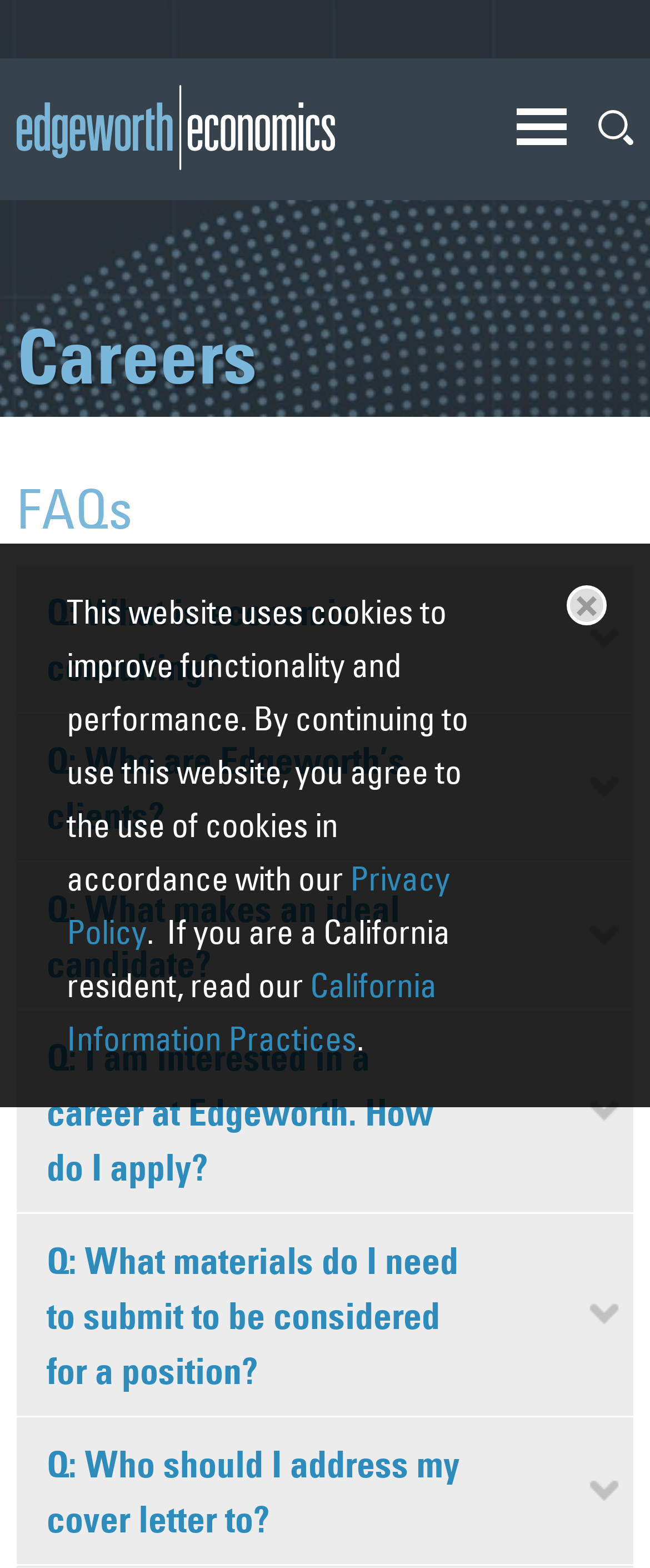Generate an in-depth caption that captures all aspects of the webpage.

The webpage is a FAQ page for Edgeworth Economics, with a prominent link to the company's main page at the top left corner. Below this link, there is a search bar at the top right corner, accompanied by a search icon. 

On the left side of the page, there is a menu section with a "Careers" link. The main content of the page is divided into several sections, each with a heading that starts with "Q:" followed by a question related to careers at Edgeworth Economics. There are six questions in total, including "What is economic consulting?", "Who are Edgeworth’s clients?", and "I am interested in a career at Edgeworth. How do I apply?". Each question has a corresponding button next to it.

At the bottom of the page, there are several links, including "Jump to Page", "Privacy Policy", and "California Information Practices". A "Close" button is located at the bottom right corner of the page.